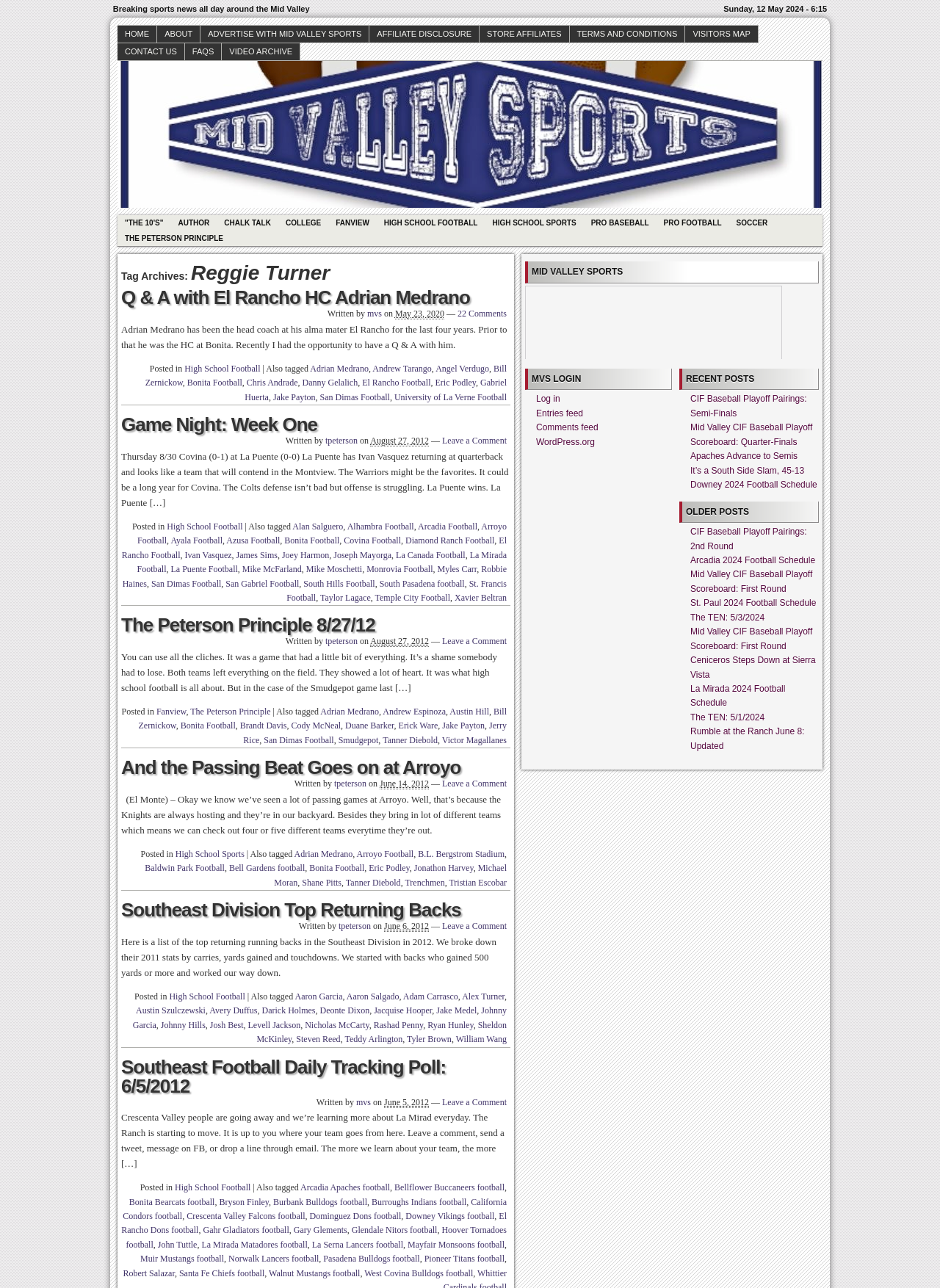Use the details in the image to answer the question thoroughly: 
What is the date of the second article?

I found the answer by looking at the second article on the webpage, which has a heading 'Game Night: Week One'. Below the heading, there is a date 'August 27, 2012 - 8:39 pm' which is the date of the article.